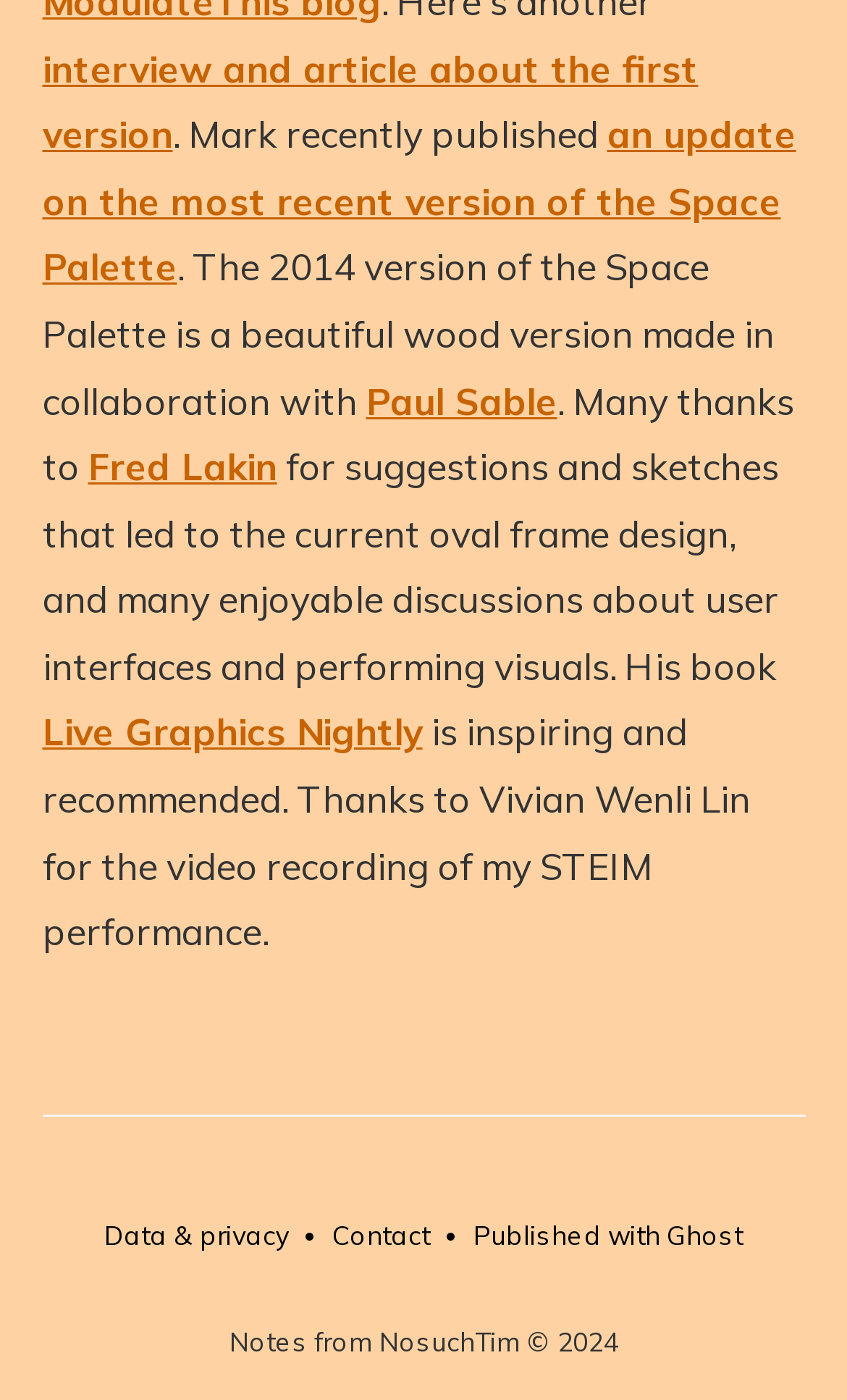Review the image closely and give a comprehensive answer to the question: Who collaborated on the 2014 version of the Space Palette?

By examining the text content of the webpage, I found a sentence that mentions the collaboration on the 2014 version of the Space Palette. The sentence is 'The 2014 version of the Space Palette is a beautiful wood version made in collaboration with...' and it is followed by a link with the text 'Paul Sable'. Therefore, I can conclude that Paul Sable collaborated on the 2014 version of the Space Palette.